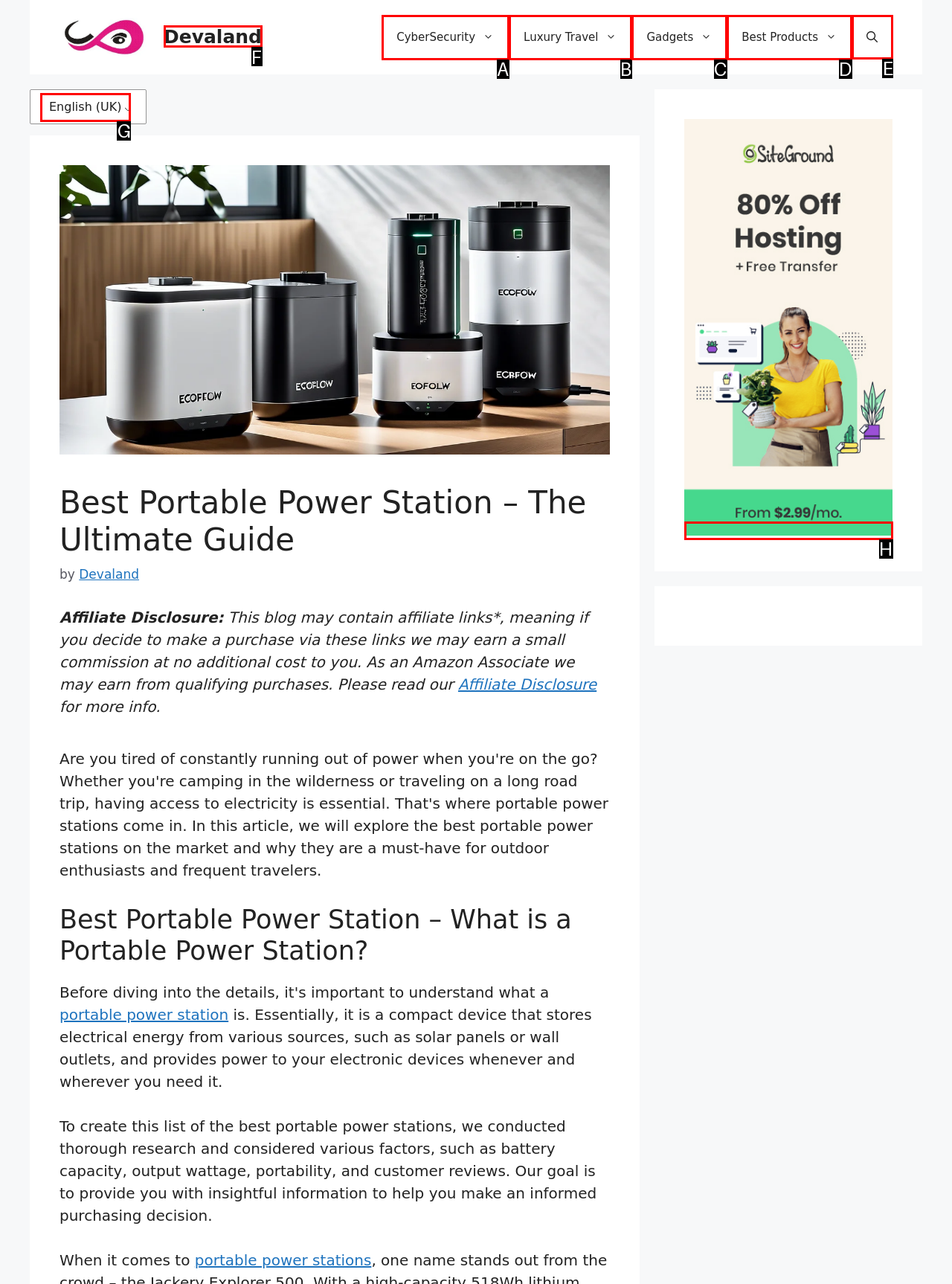Determine which HTML element should be clicked for this task: Contact the law firm via email
Provide the option's letter from the available choices.

None